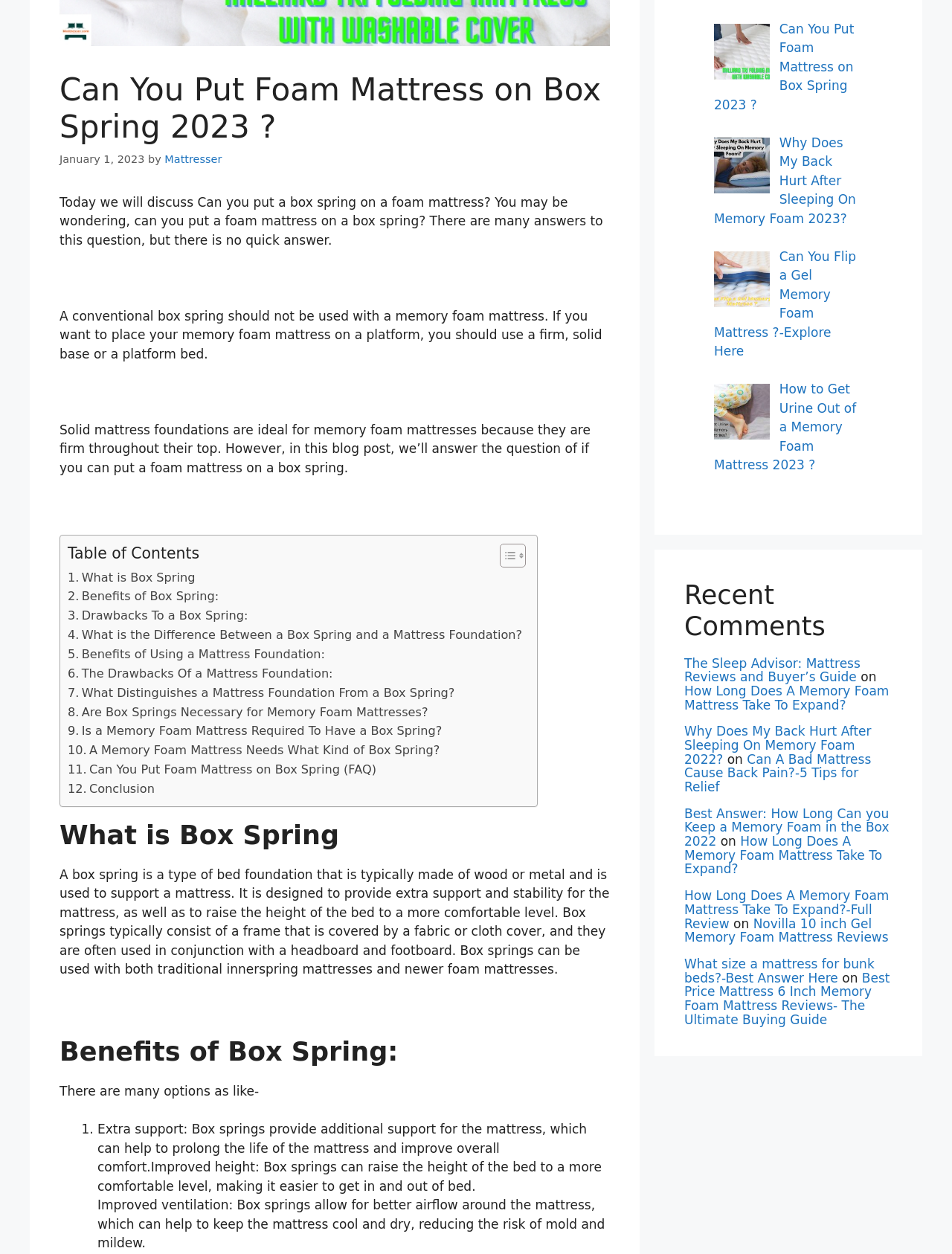Given the description "Benefits of Box Spring:", provide the bounding box coordinates of the corresponding UI element.

[0.071, 0.468, 0.23, 0.484]